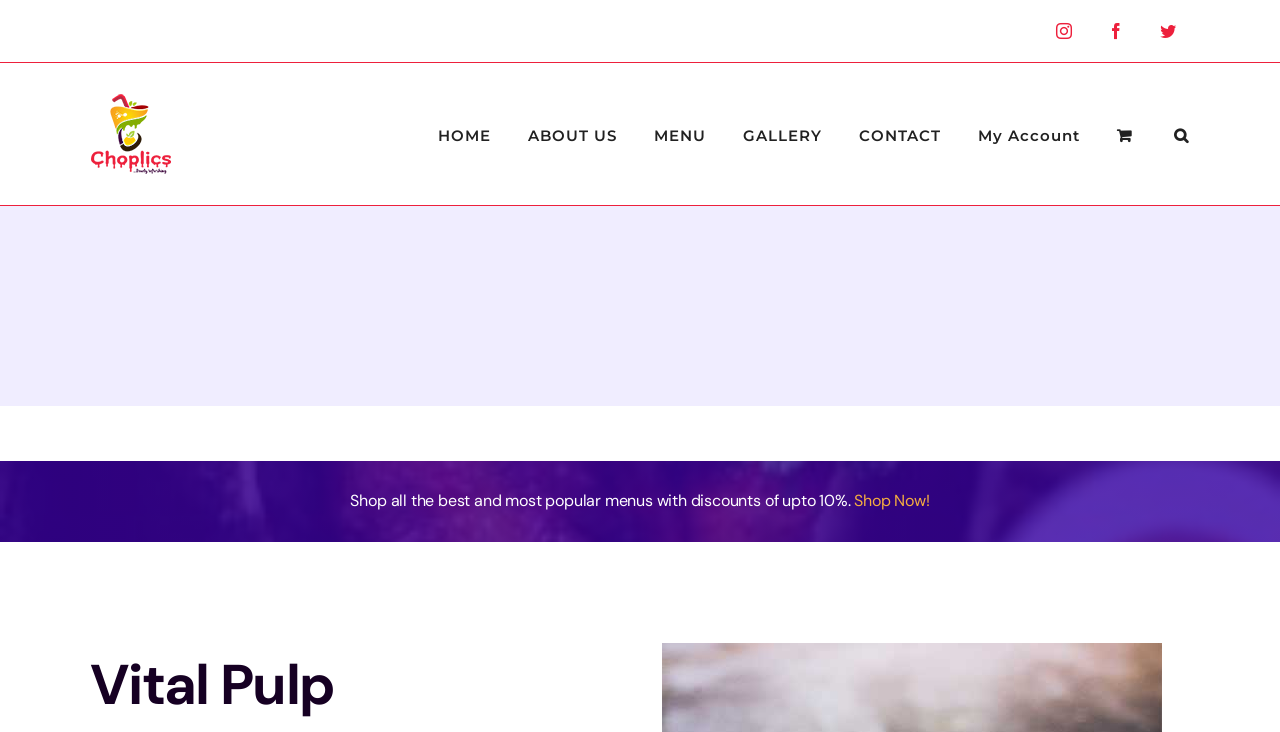Extract the top-level heading from the webpage and provide its text.

Vital Pulp (Orange+Pineapple+Watermelon)